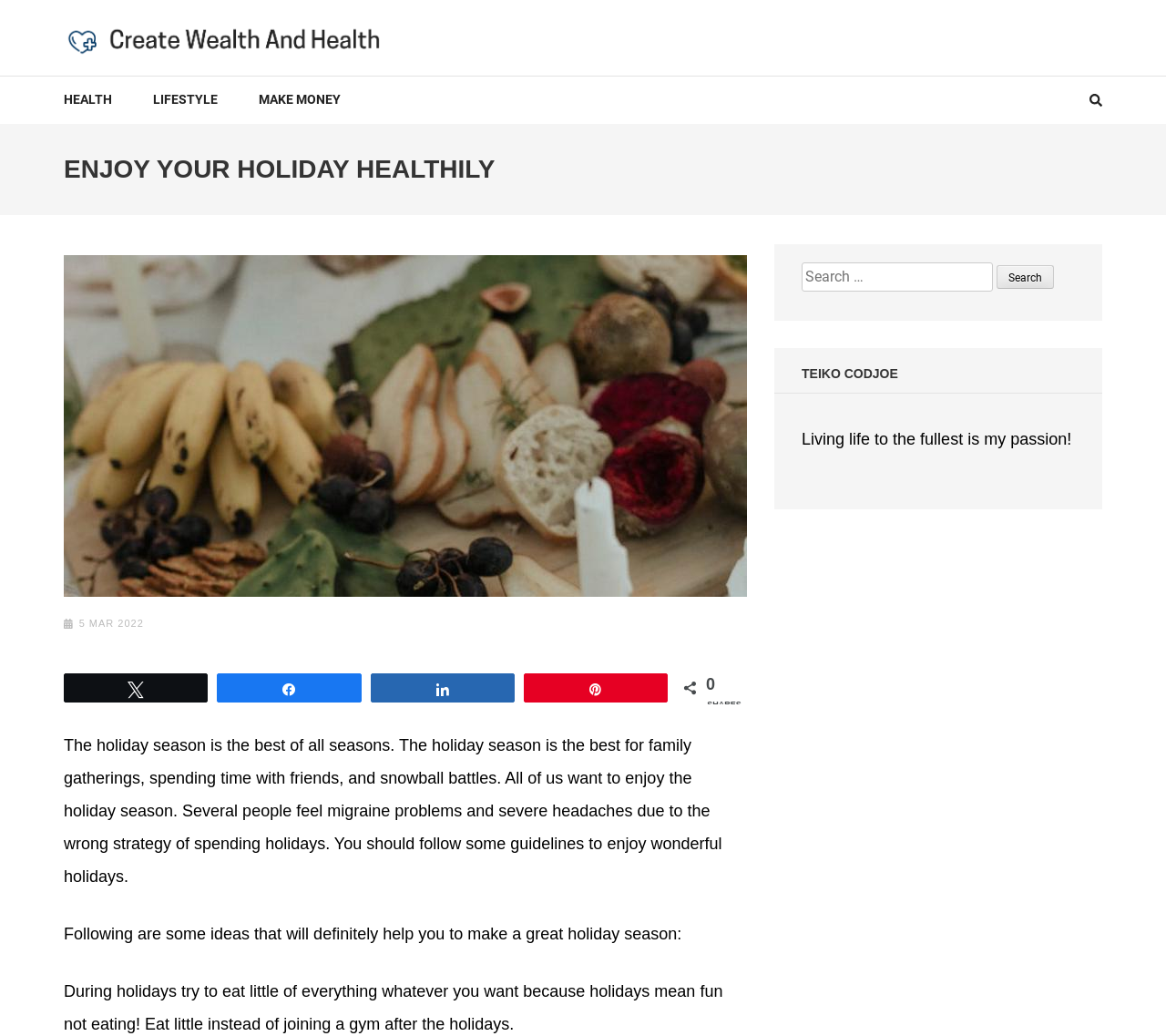Determine the bounding box coordinates of the clickable element necessary to fulfill the instruction: "Click on 'HEALTH'". Provide the coordinates as four float numbers within the 0 to 1 range, i.e., [left, top, right, bottom].

[0.055, 0.074, 0.096, 0.119]